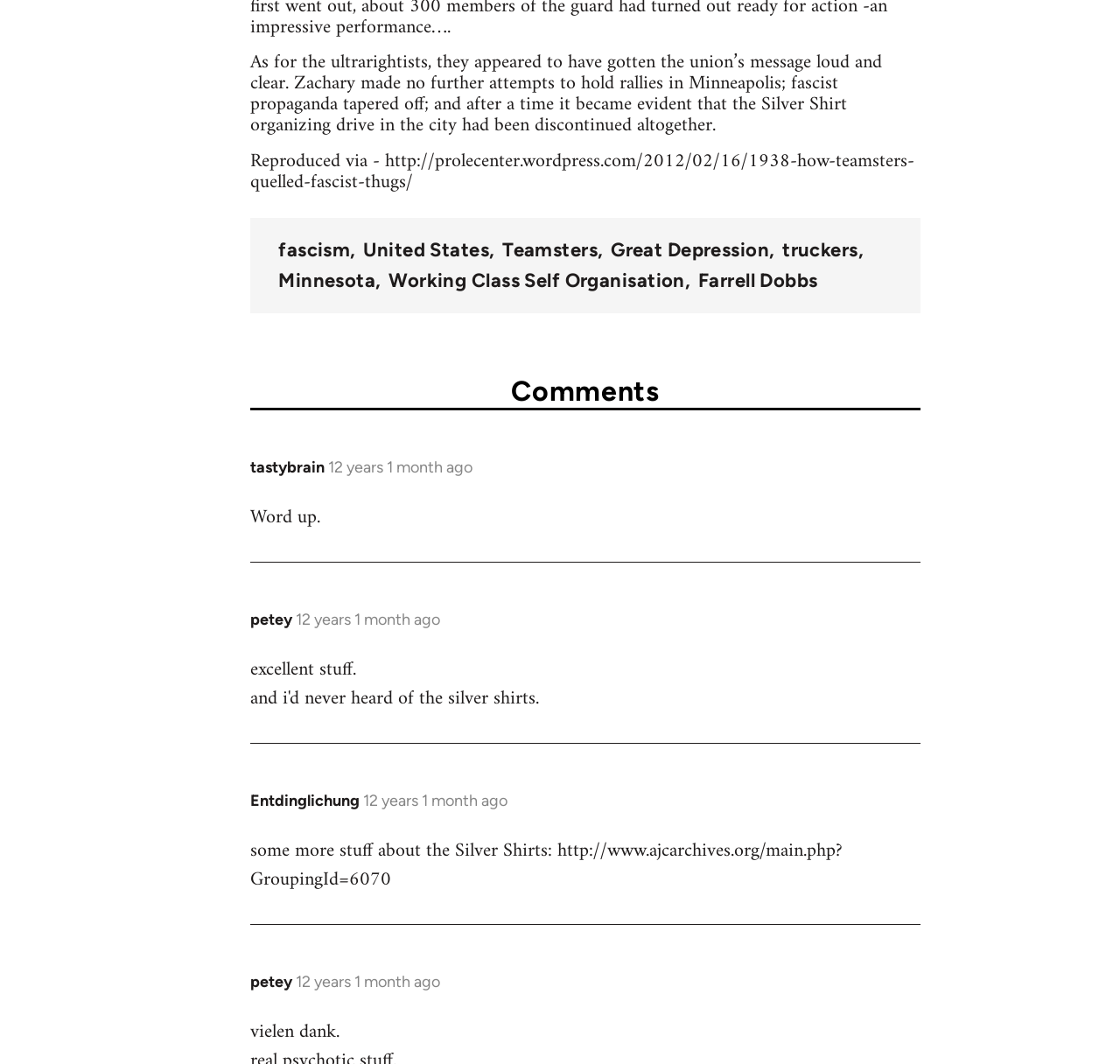What is the time period mentioned in the comments? Refer to the image and provide a one-word or short phrase answer.

12 years 1 month ago